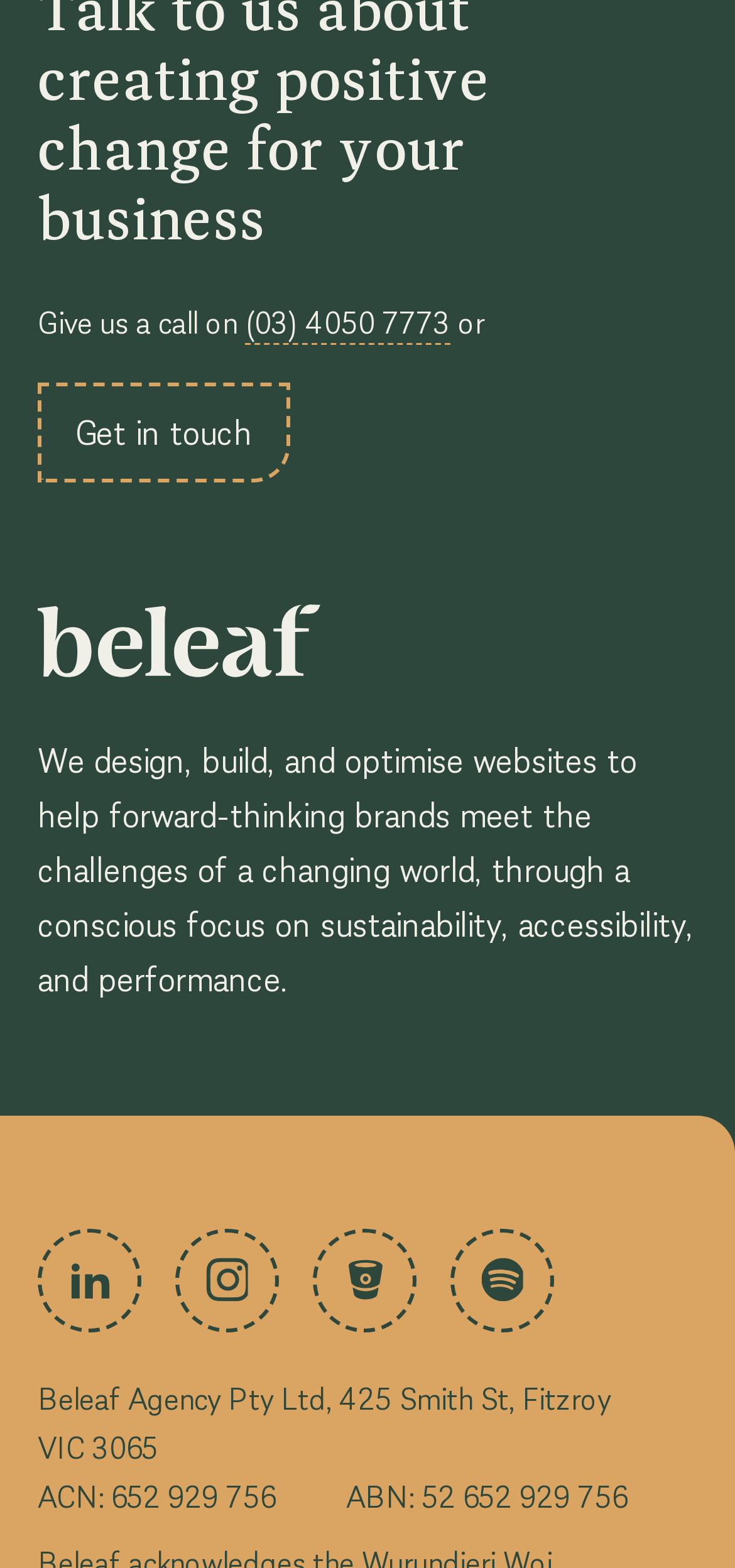What is the phone number to call?
Please elaborate on the answer to the question with detailed information.

The phone number to call is mentioned in the top section of the webpage, next to the 'Give us a call on' text.